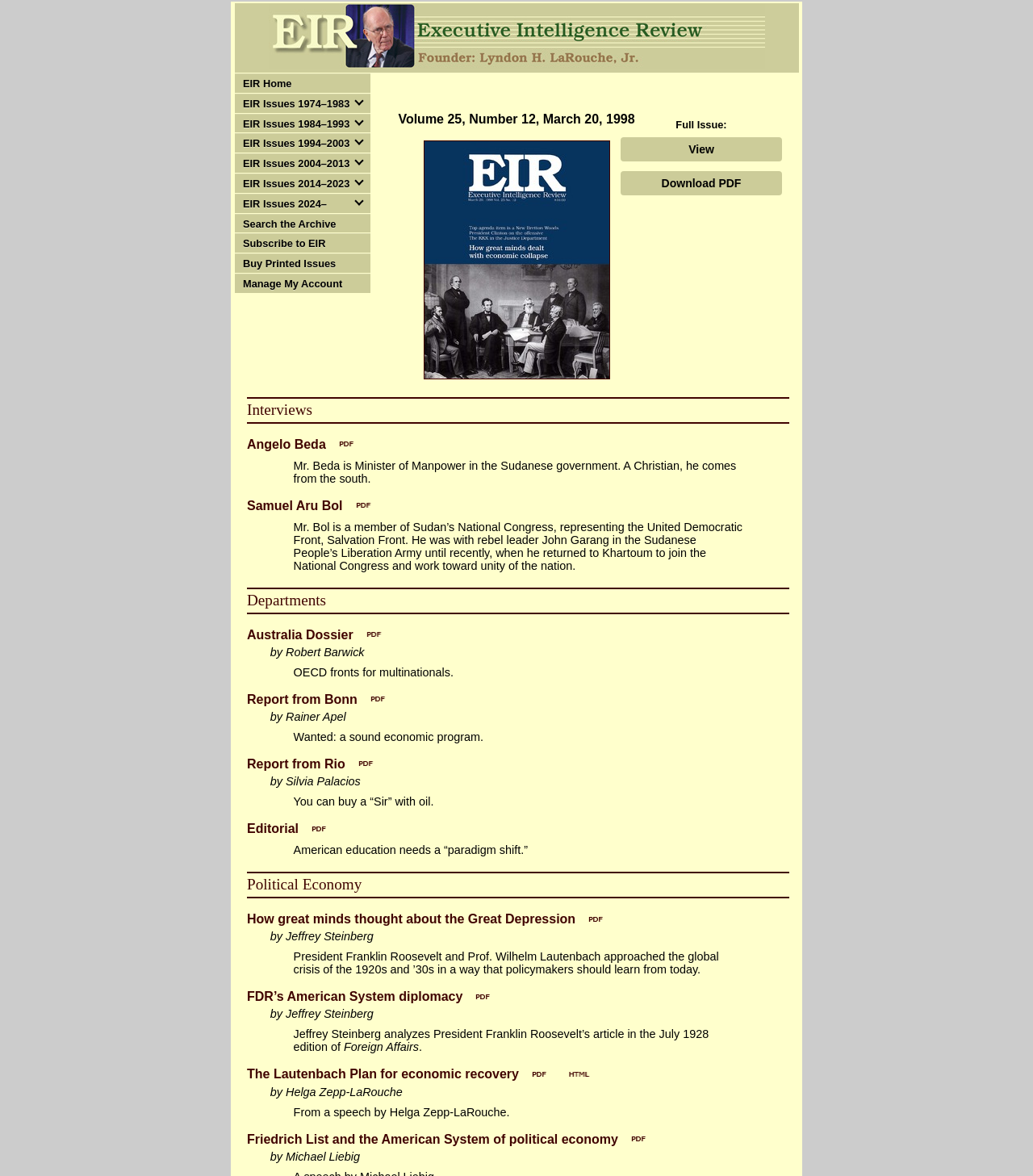What is the name of the publication?
Using the details from the image, give an elaborate explanation to answer the question.

The name of the publication can be found in the top-left corner of the webpage, where it says 'Executive Intelligence Review' in an image and a link.